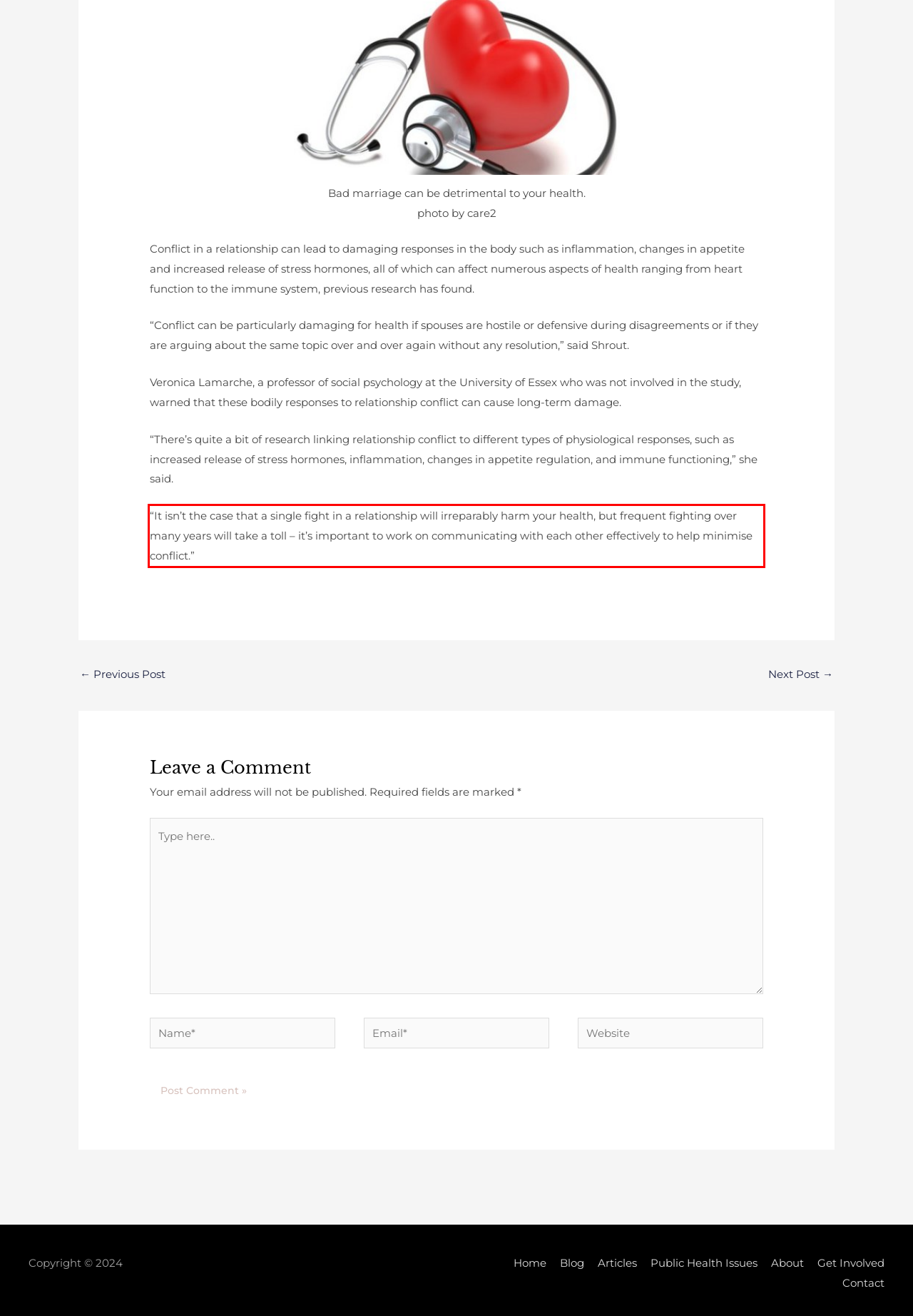Please examine the webpage screenshot and extract the text within the red bounding box using OCR.

“It isn’t the case that a single fight in a relationship will irreparably harm your health, but frequent fighting over many years will take a toll – it’s important to work on communicating with each other effectively to help minimise conflict.”